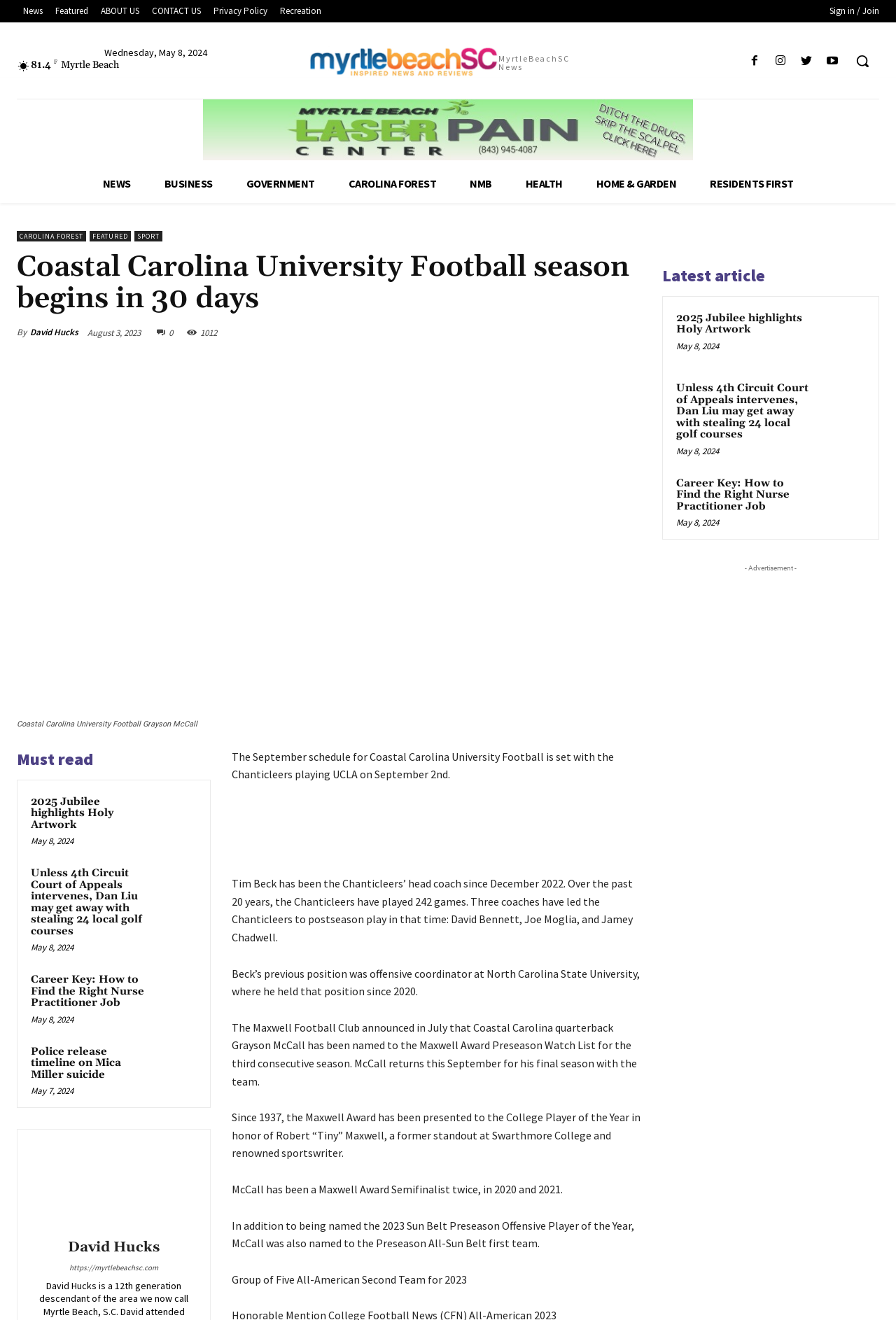Please identify the bounding box coordinates for the region that you need to click to follow this instruction: "View the 'Recent Posts'".

None